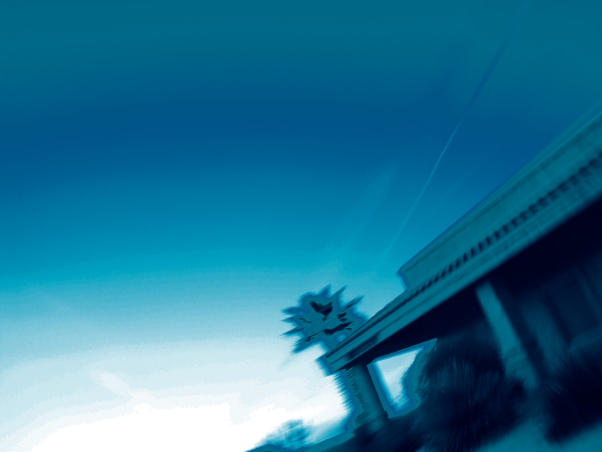Examine the image and give a thorough answer to the following question:
What type of building is prominent in the image?

The caption describes the building as 'possibly a local landmark or community center', suggesting that it is a significant structure in the town of Twentynine Palms, and its purpose is likely related to community activities or gatherings.